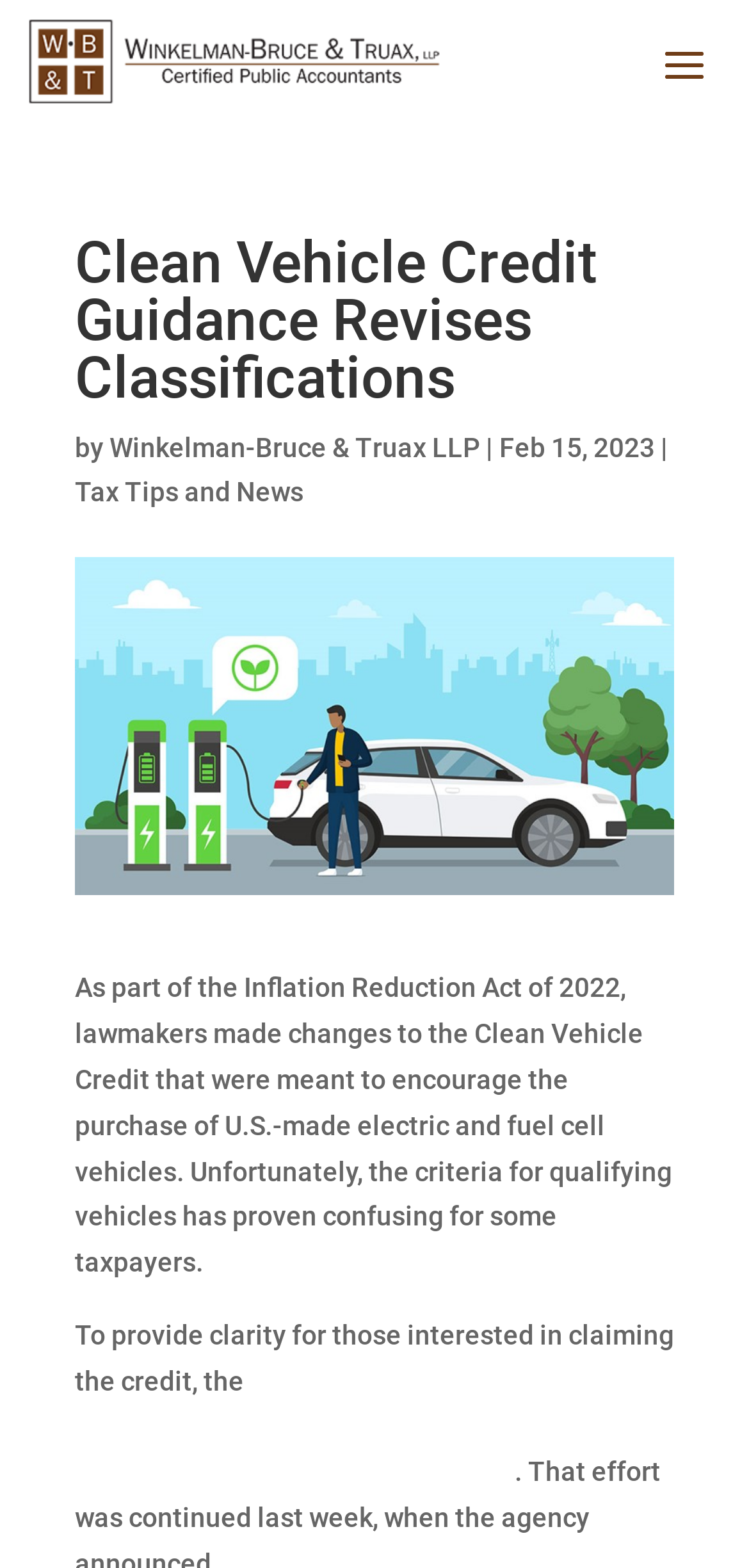What is the purpose of the changes to the Clean Vehicle Credit?
Craft a detailed and extensive response to the question.

According to the webpage, the changes to the Clean Vehicle Credit were made to encourage the purchase of U.S.-made electric and fuel cell vehicles, as stated in the text 'As part of the Inflation Reduction Act of 2022, lawmakers made changes to the Clean Vehicle Credit that were meant to encourage the purchase of U.S.-made electric and fuel cell vehicles.'